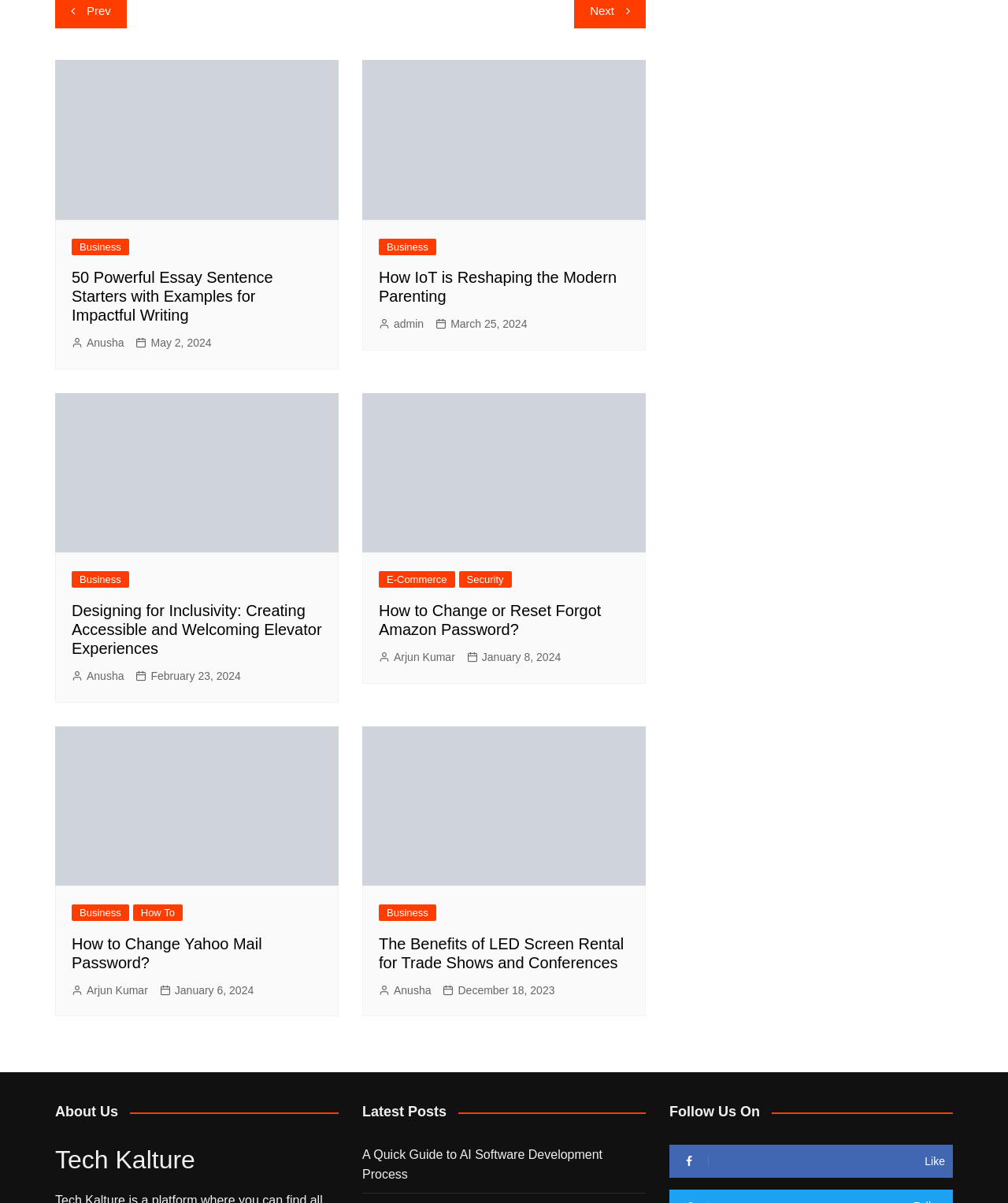Could you provide the bounding box coordinates for the portion of the screen to click to complete this instruction: "Click on the '50 Powerful Essay Sentence Starters with Examples for Impactful Writing' article"?

[0.071, 0.223, 0.32, 0.27]